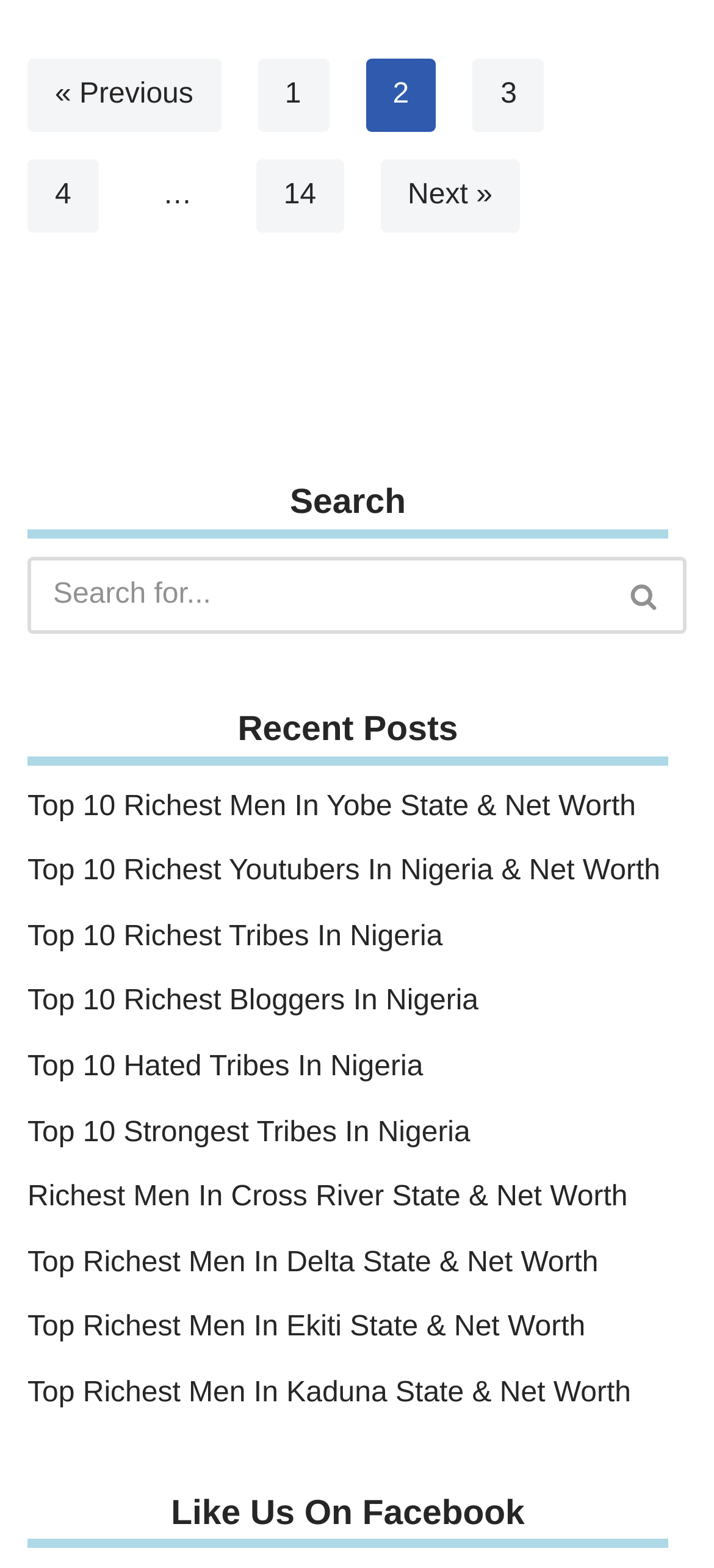What is the primary topic of the webpage?
From the image, respond with a single word or phrase.

Richest men and tribes